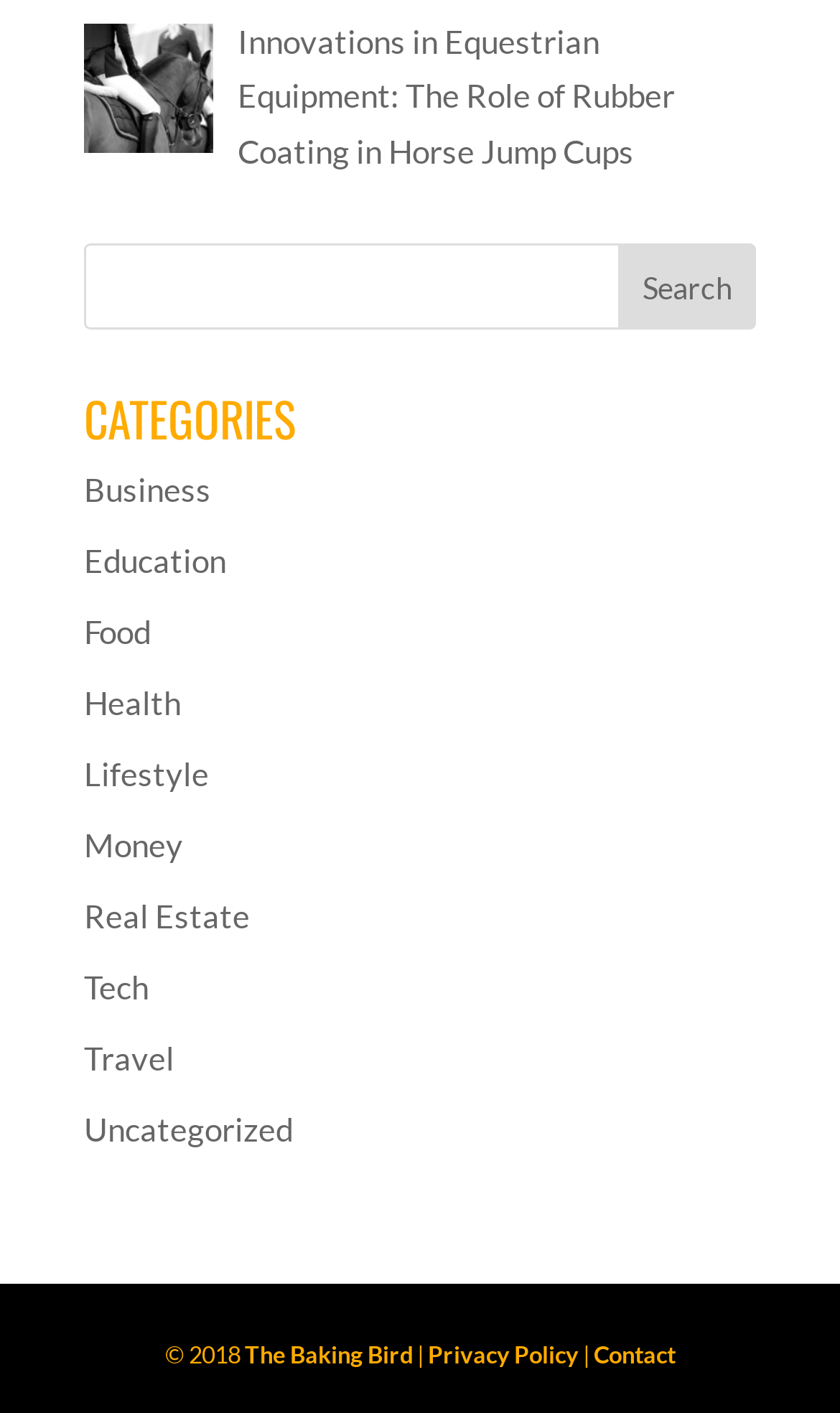What is the copyright year?
Provide a detailed answer to the question, using the image to inform your response.

I found the copyright information at the bottom of the webpage, which indicates that the copyright year is 2018.